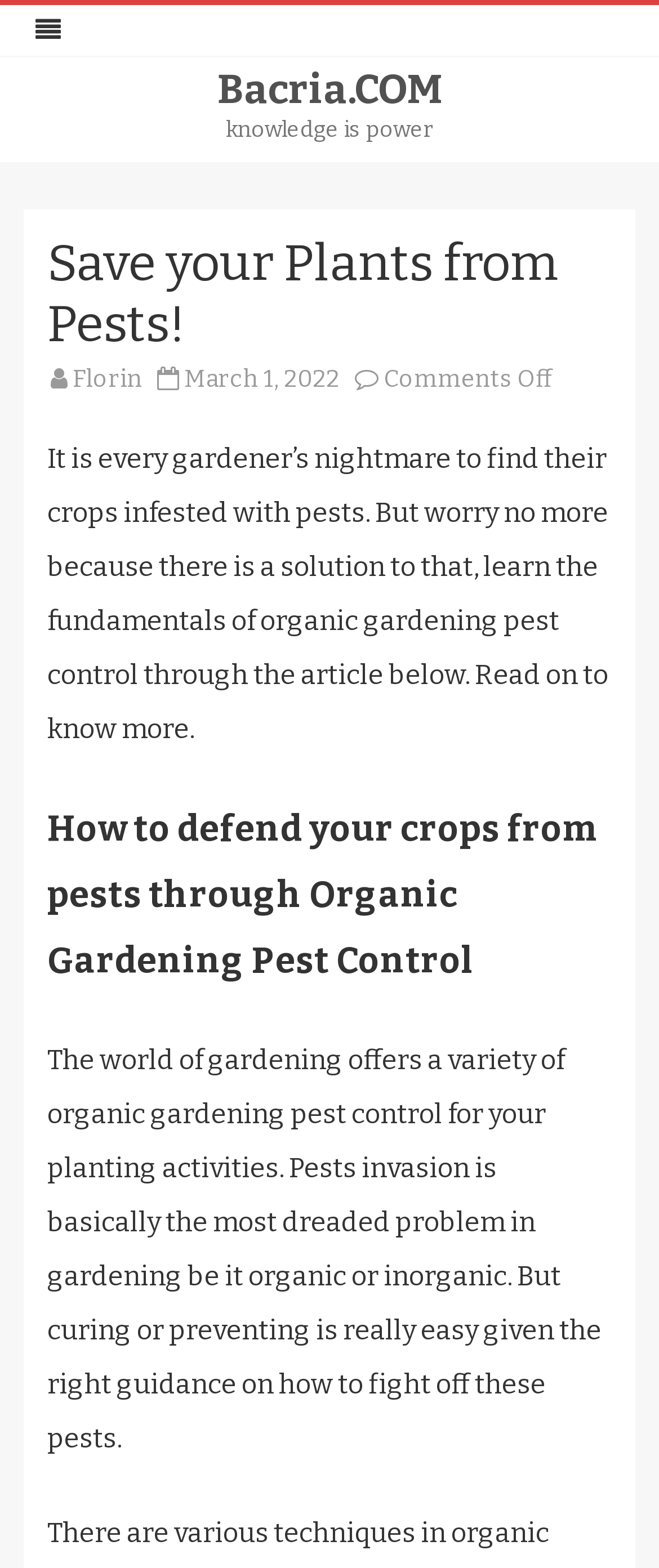Answer briefly with one word or phrase:
What is the main problem in gardening?

Pests invasion